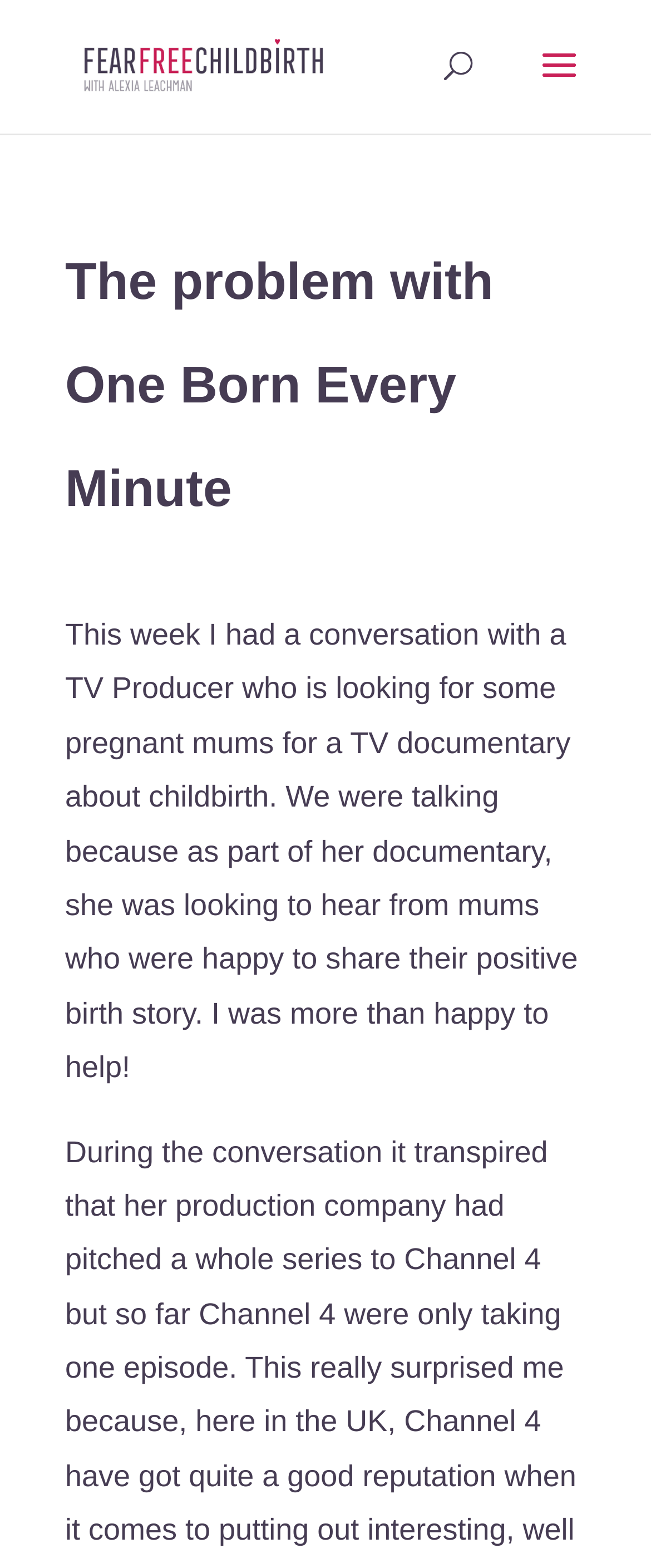Determine the bounding box coordinates for the UI element matching this description: "alt="Fear Free Childbirth"".

[0.113, 0.031, 0.513, 0.052]